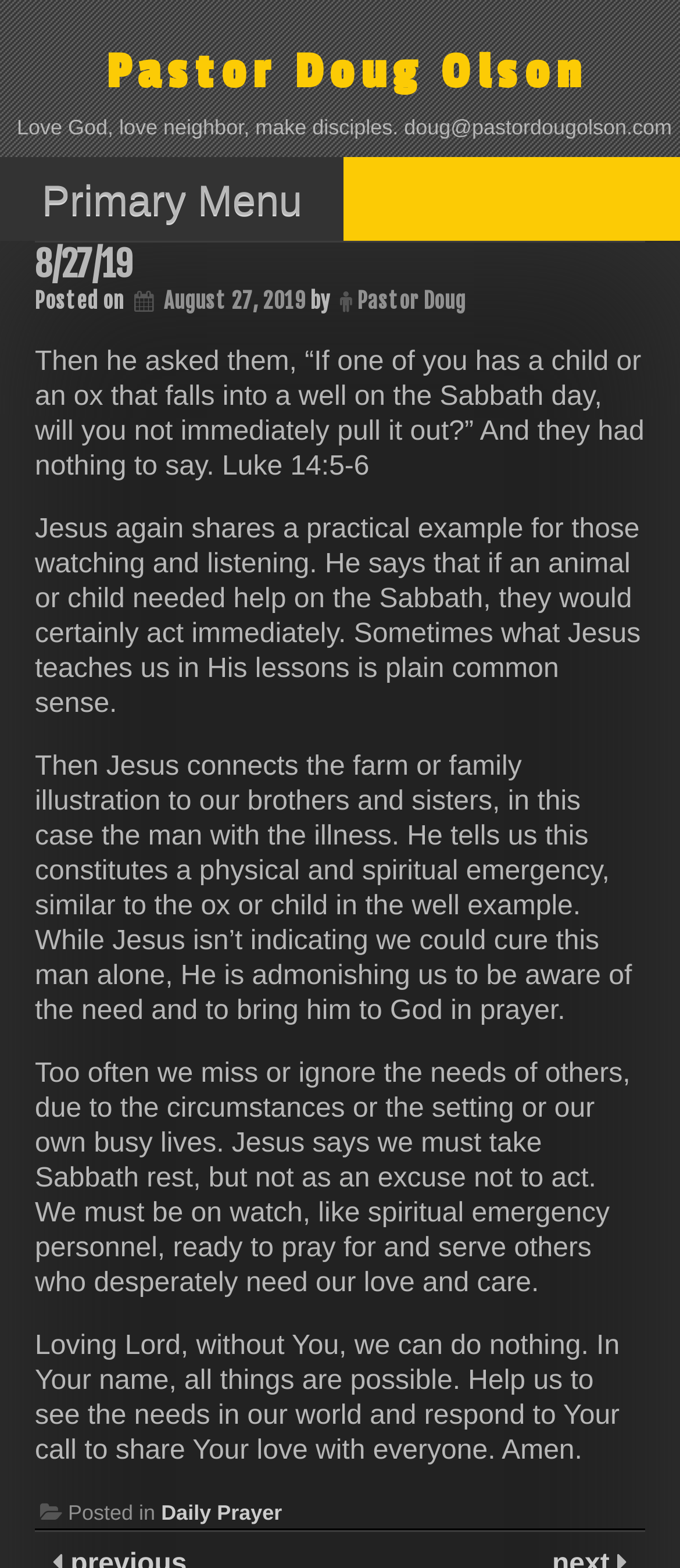Given the element description Pastor Doug Olson, specify the bounding box coordinates of the corresponding UI element in the format (top-left x, top-left y, bottom-right x, bottom-right y). All values must be between 0 and 1.

[0.156, 0.028, 0.864, 0.065]